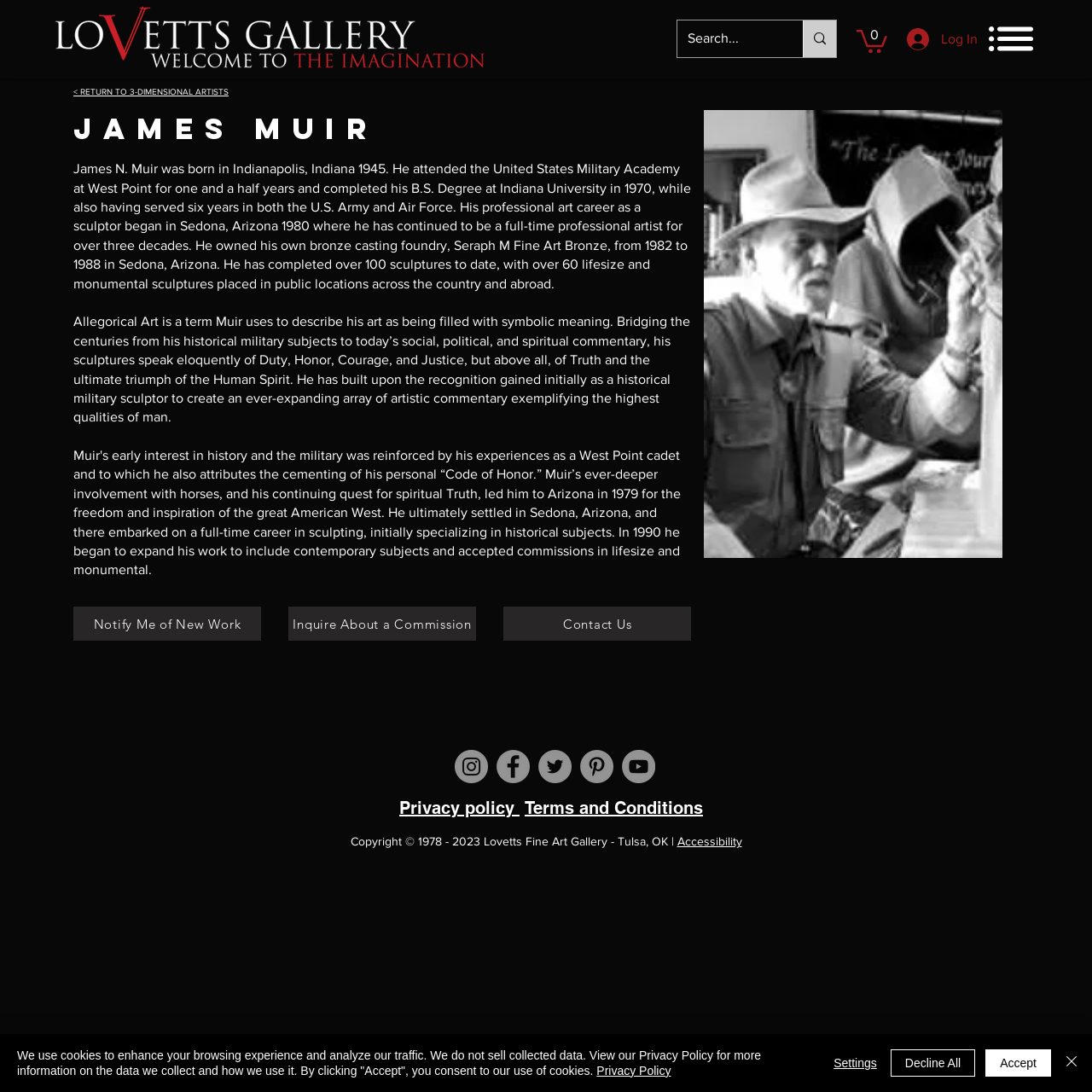From the element description Accept, predict the bounding box coordinates of the UI element. The coordinates must be specified in the format (top-left x, top-left y, bottom-right x, bottom-right y) and should be within the 0 to 1 range.

[0.902, 0.961, 0.962, 0.986]